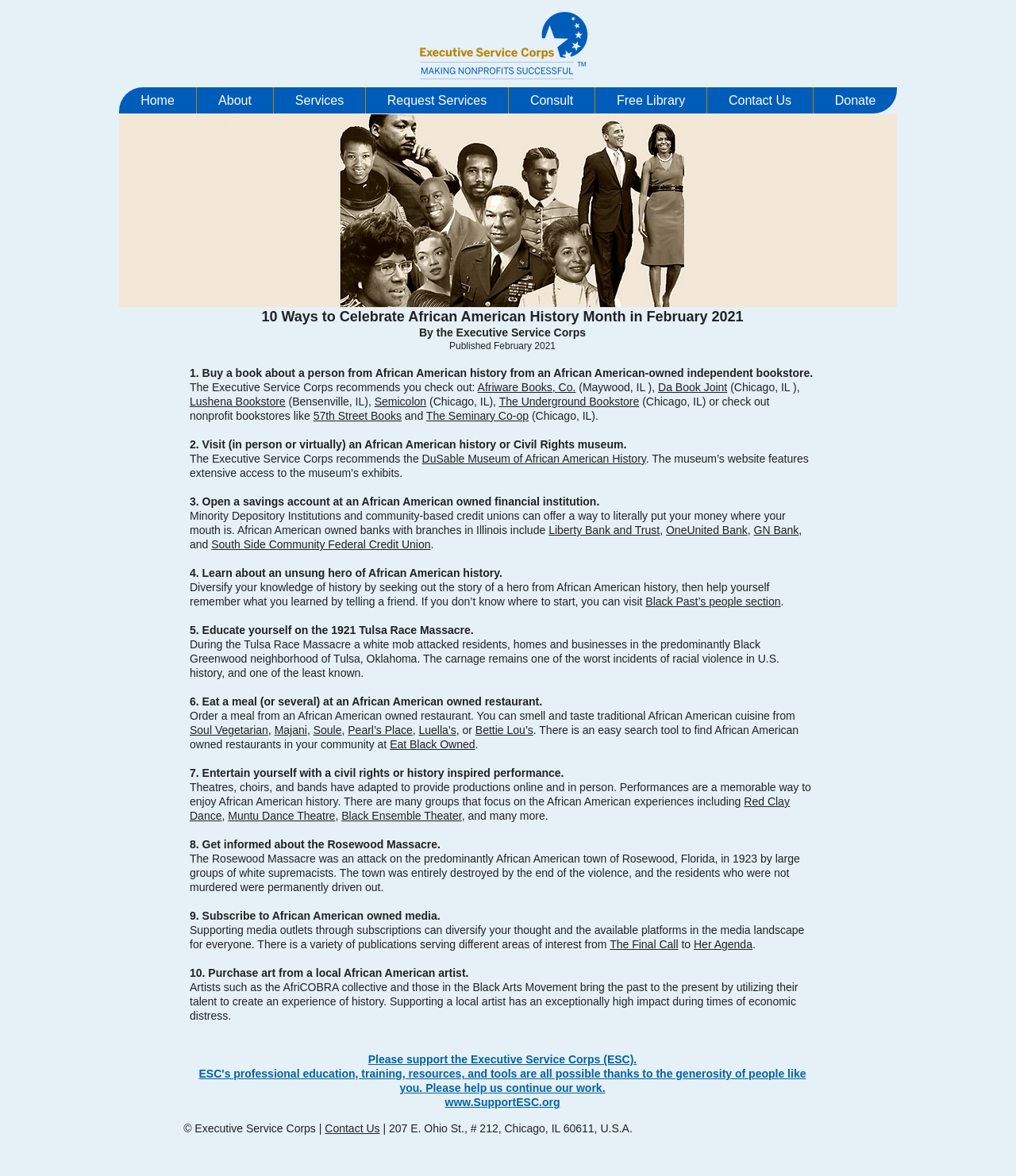What is the name of the museum recommended to visit?
Look at the image and construct a detailed response to the question.

The article recommends visiting the DuSable Museum of African American History, which is mentioned as a resource for learning about African American history.